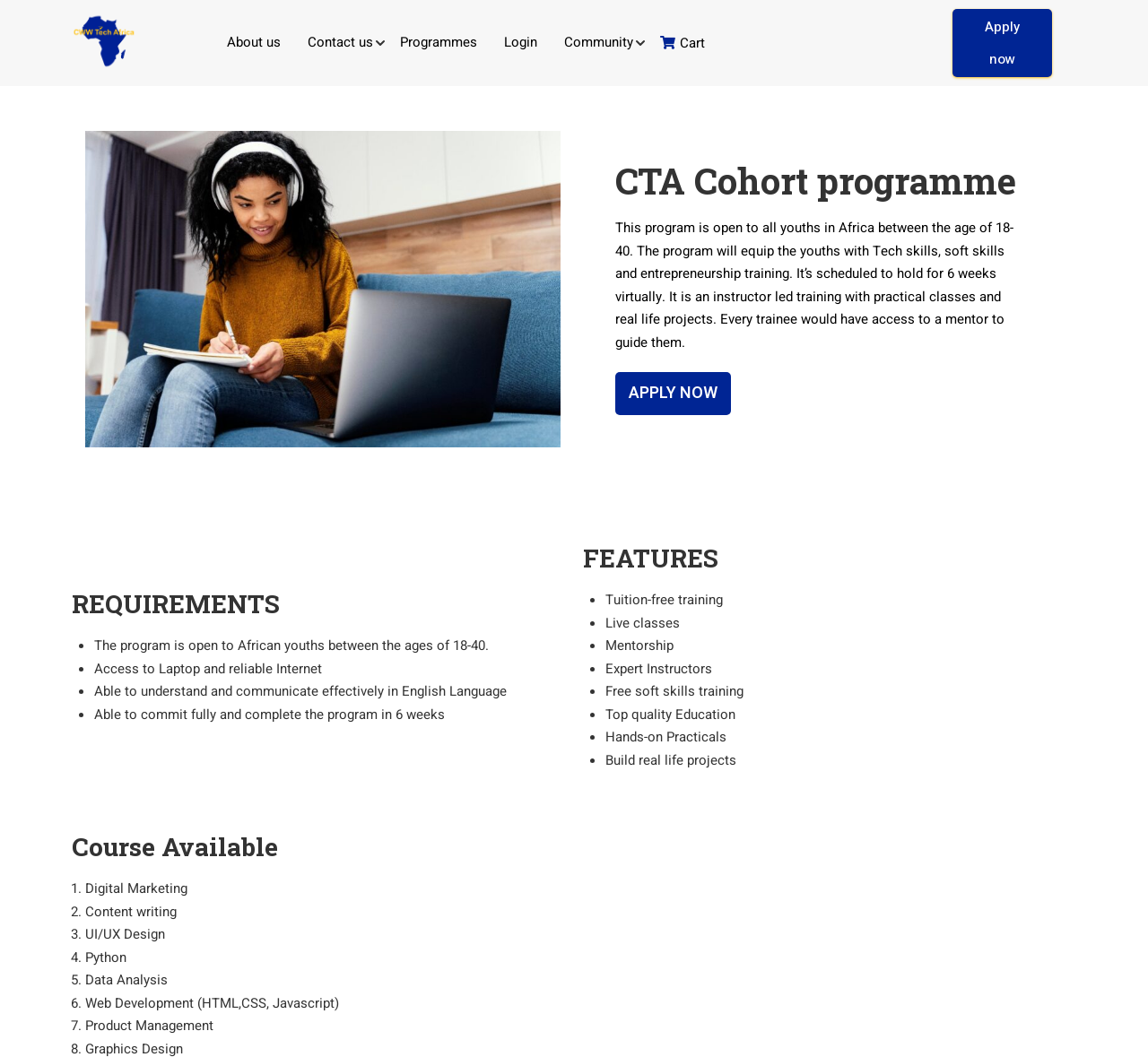Highlight the bounding box coordinates of the element you need to click to perform the following instruction: "Go to the 'Community' page."

[0.484, 0.025, 0.56, 0.055]